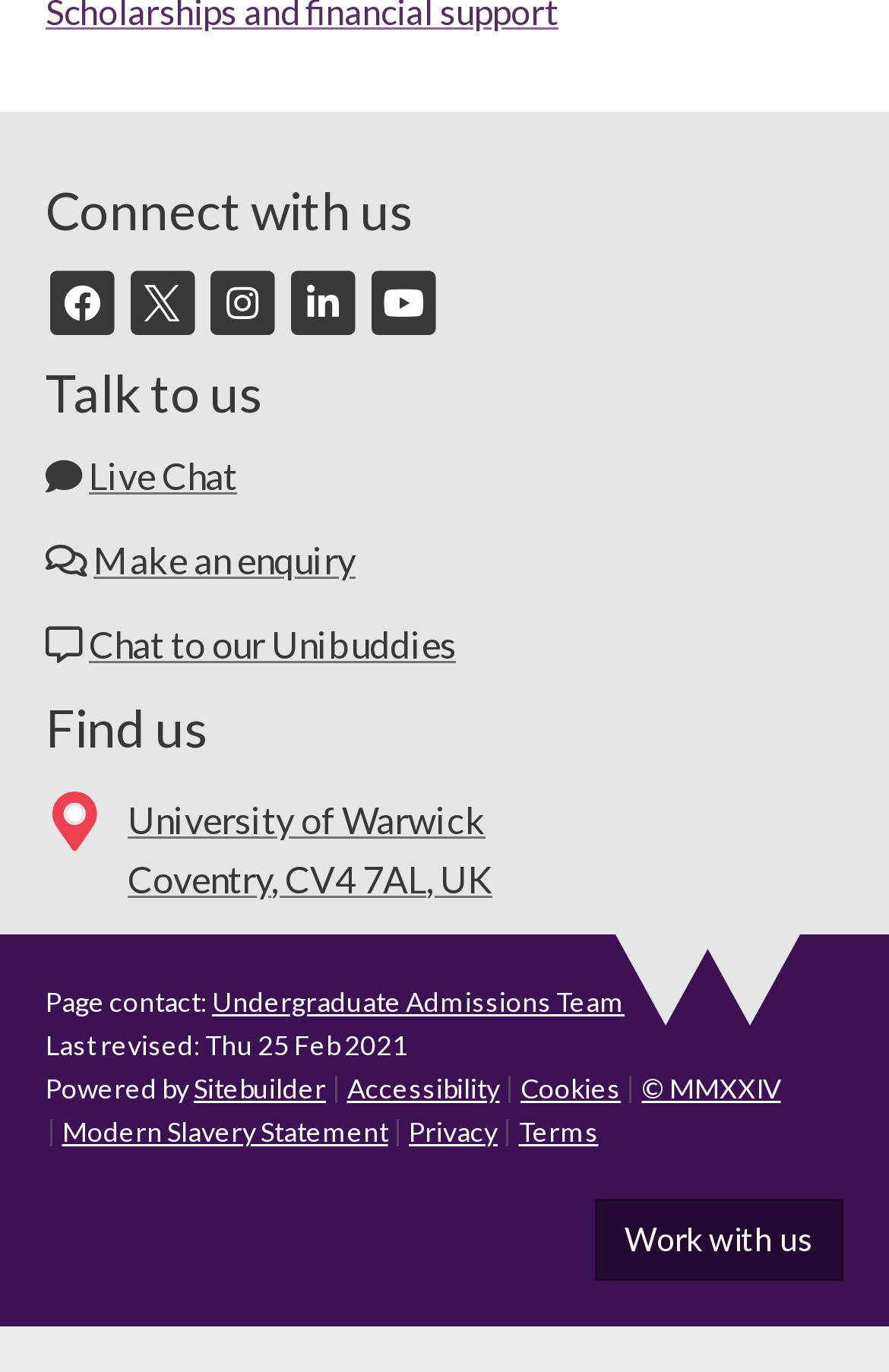With reference to the image, please provide a detailed answer to the following question: What is the copyright year of the website?

The webpage has a footer section which contains a copyright symbol followed by the year MMXXIV, indicating that the website's copyright year is MMXXIV.